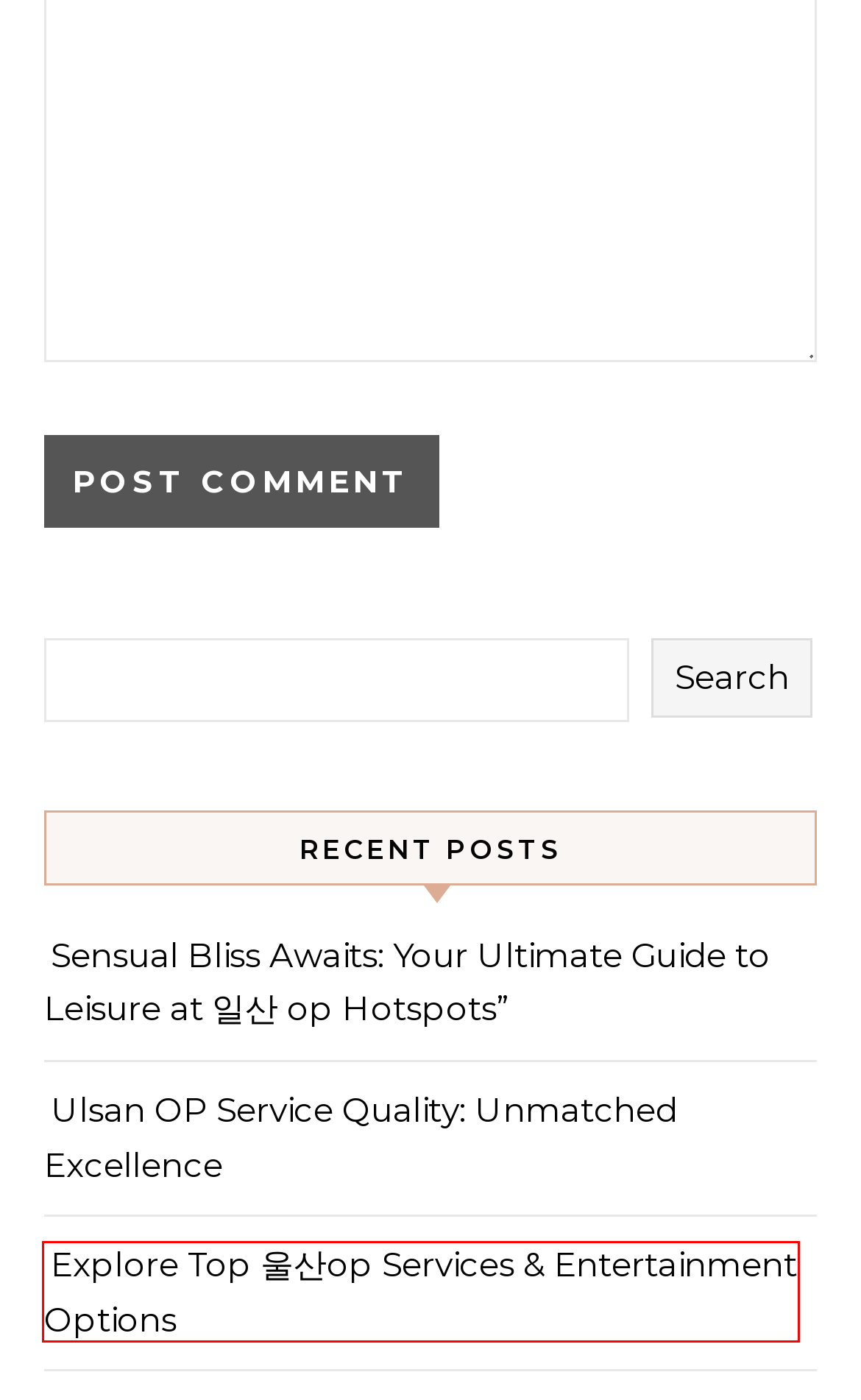Given a screenshot of a webpage with a red bounding box around an element, choose the most appropriate webpage description for the new page displayed after clicking the element within the bounding box. Here are the candidates:
A. Professional & High-Quality Photography Services - Capture Every Moment - laughingmattersink
B. Explore Top 울산op Services & Entertainment Options - laughingmattersink
C. Ulsan OP Service Quality: Unmatched Excellence - laughingmattersink
D. Abigail - laughingmattersink
E. Sensual Bliss Awaits: Your Ultimate Guide to Leisure at 일산 op Hotspots" - laughingmattersink
F. Discover Top 제주 오피 Experiences & Services - laughingmattersink
G. laughingmattersink - laughingmattersink
H. Get Your Laughs With Top Rated Funny Joke Books! - laughingmattersink

B